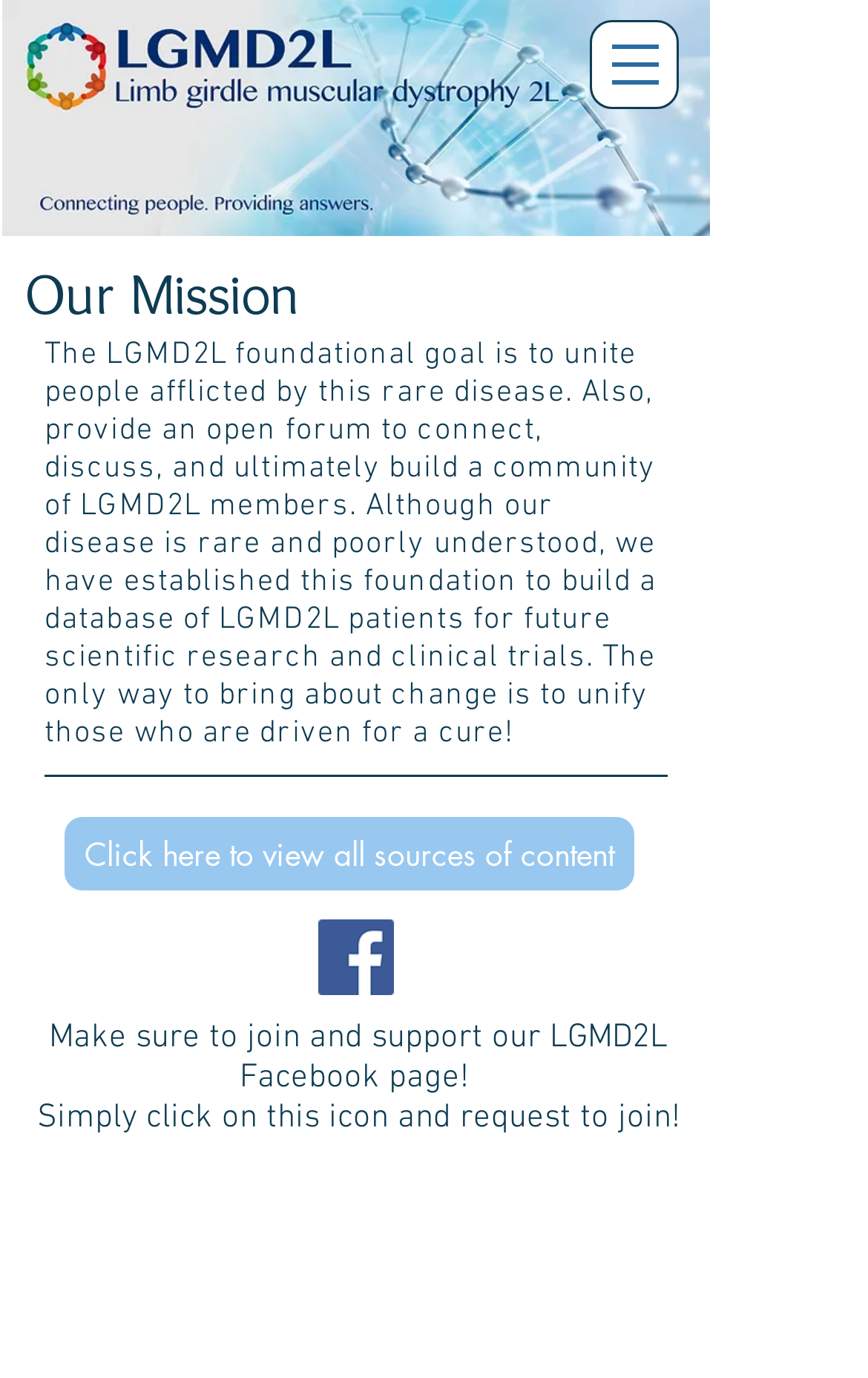Articulate a detailed summary of the webpage's content and design.

The webpage is about the "About Us" section of the lgmd2l-foundation. At the top, there is a navigation menu labeled "Site" with a button that has a popup menu. The button is accompanied by a small image. 

Below the navigation menu, there is a prominent link that spans almost the entire width of the page. 

The main content of the page is divided into two sections. The first section has two headings, "Our Mission" and a longer paragraph that describes the foundation's goal to unite people affected by LGMD2L disease, provide a forum for connection and discussion, and build a community. The text also mentions the foundation's aim to create a database for future research and clinical trials.

The second section is located at the bottom of the page and contains a social bar with a Facebook social icon, which is an image link. There are two lines of text that encourage visitors to join and support the LGMD2L Facebook page. Additionally, there is a link to view all sources of content.